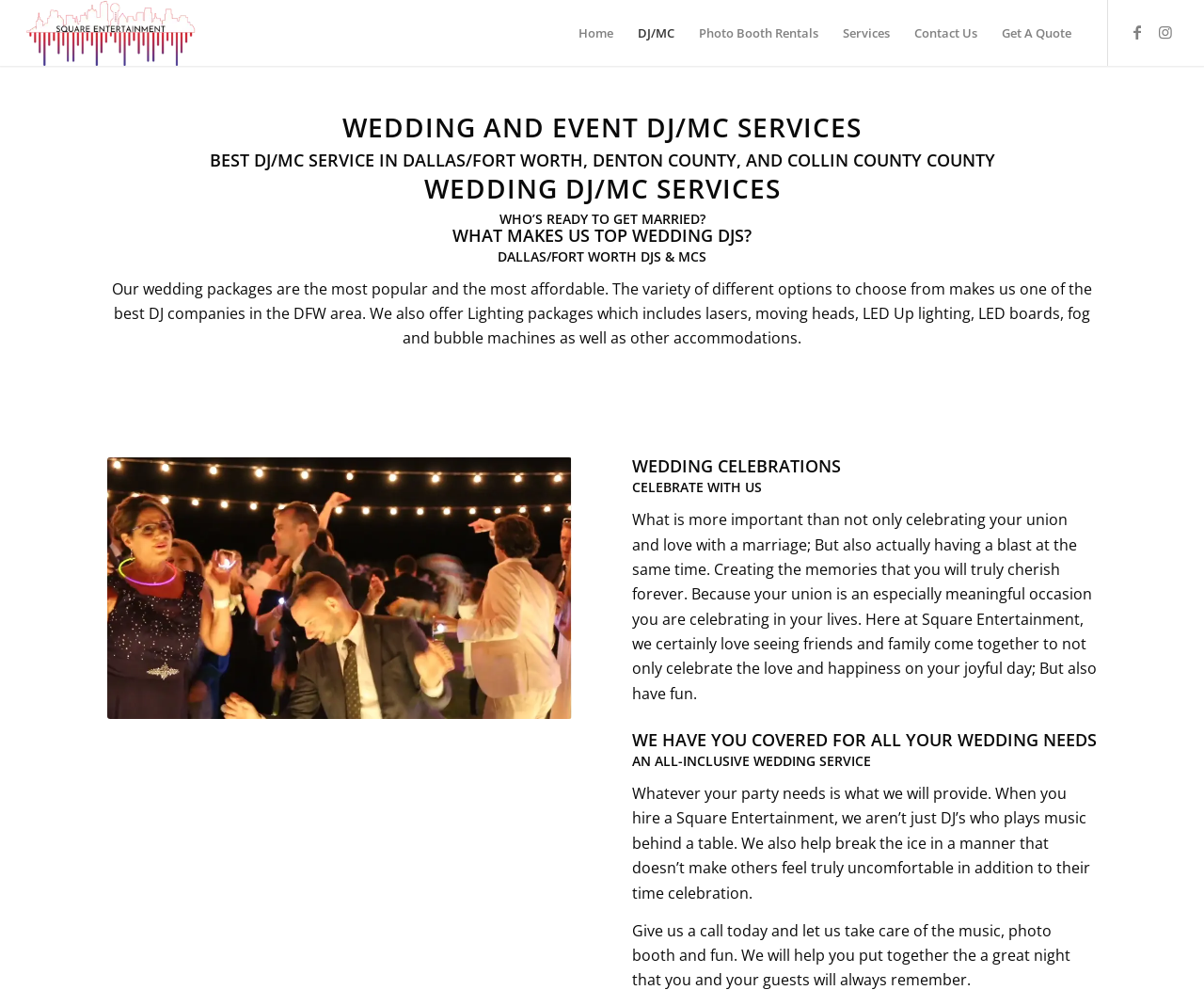Identify the bounding box coordinates necessary to click and complete the given instruction: "Log in".

None